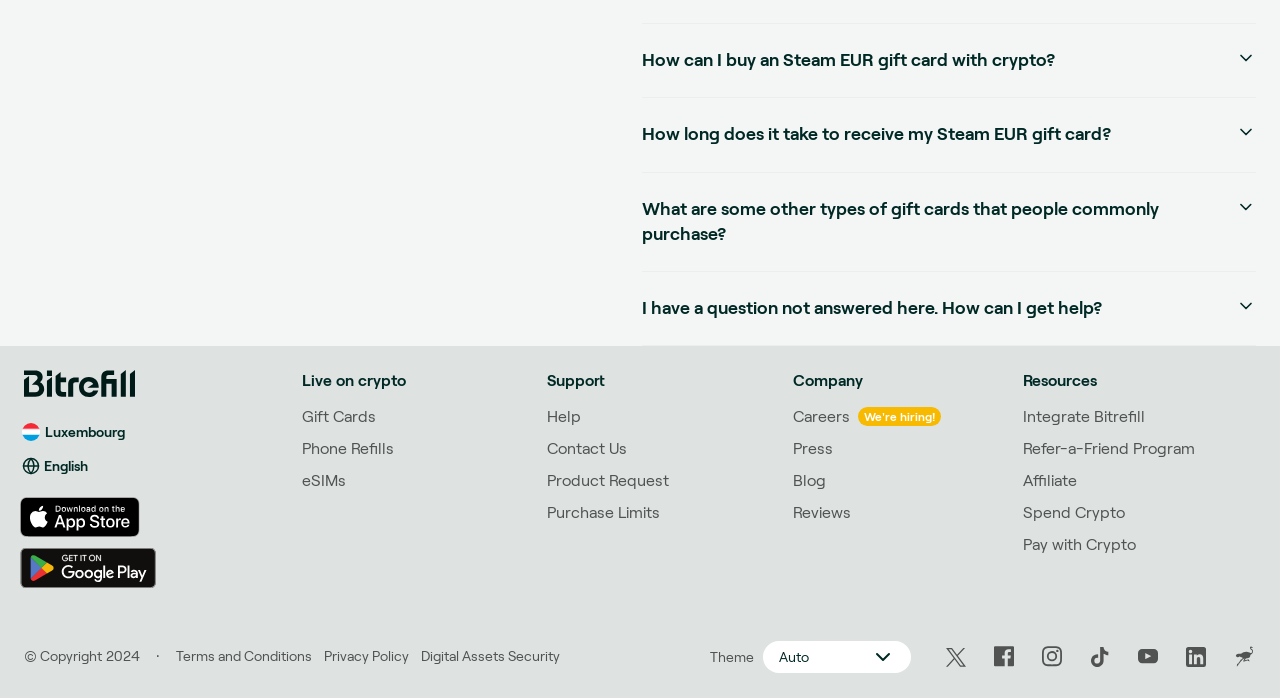Please locate the bounding box coordinates of the element that needs to be clicked to achieve the following instruction: "Click on the 'How can I buy an Steam EUR gift card with crypto?' button". The coordinates should be four float numbers between 0 and 1, i.e., [left, top, right, bottom].

[0.502, 0.035, 0.981, 0.14]